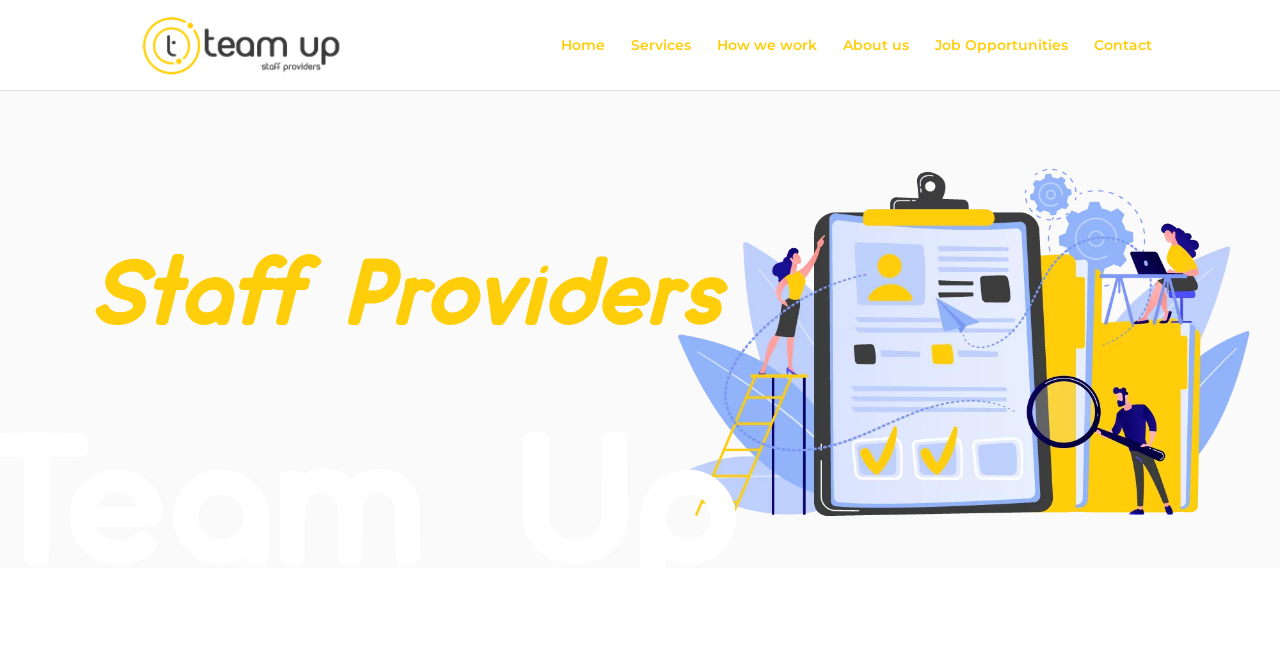Answer the question below using just one word or a short phrase: 
Is there a background image on the webpage?

Yes